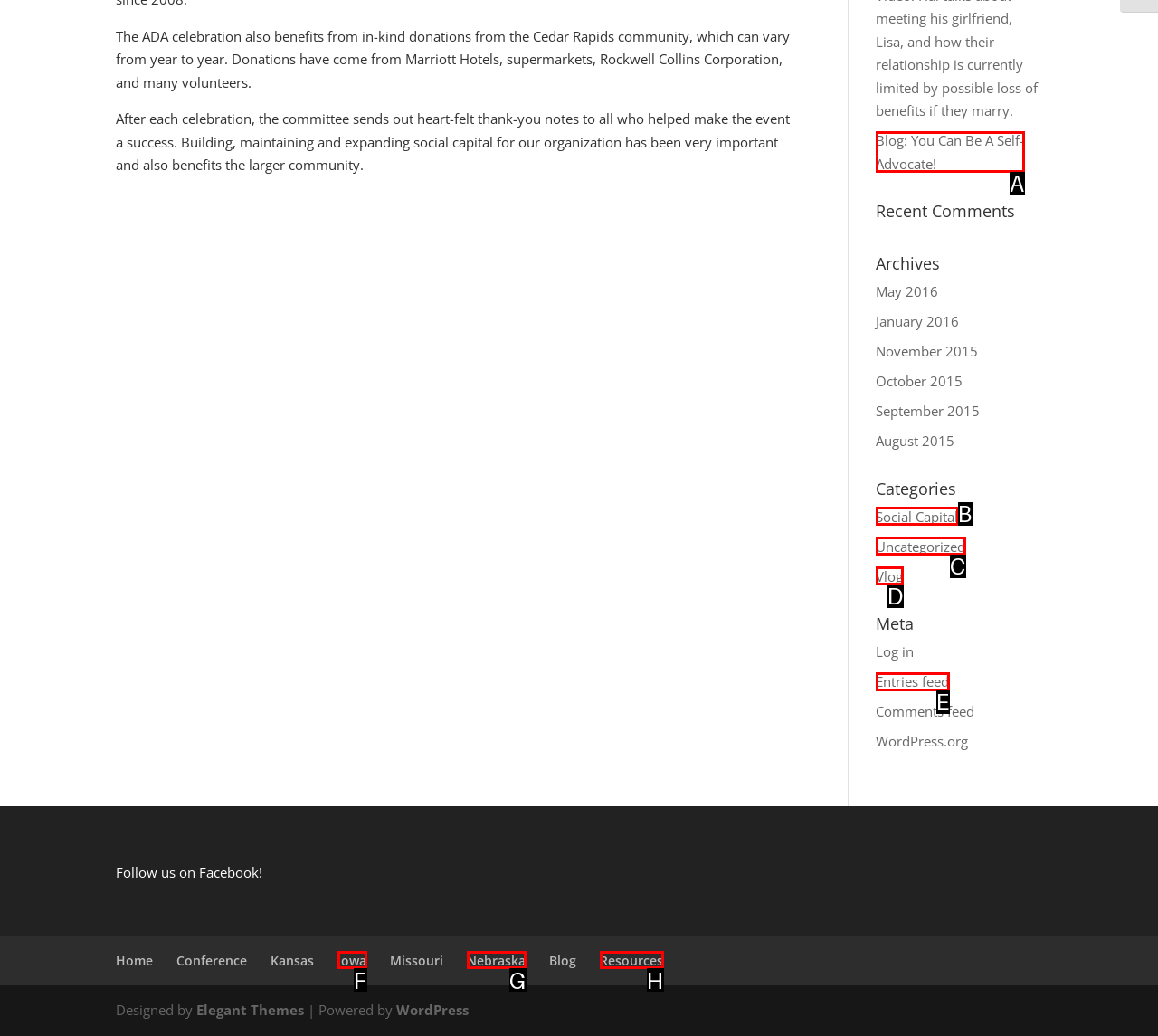Determine which option matches the element description: Vlog
Answer using the letter of the correct option.

D